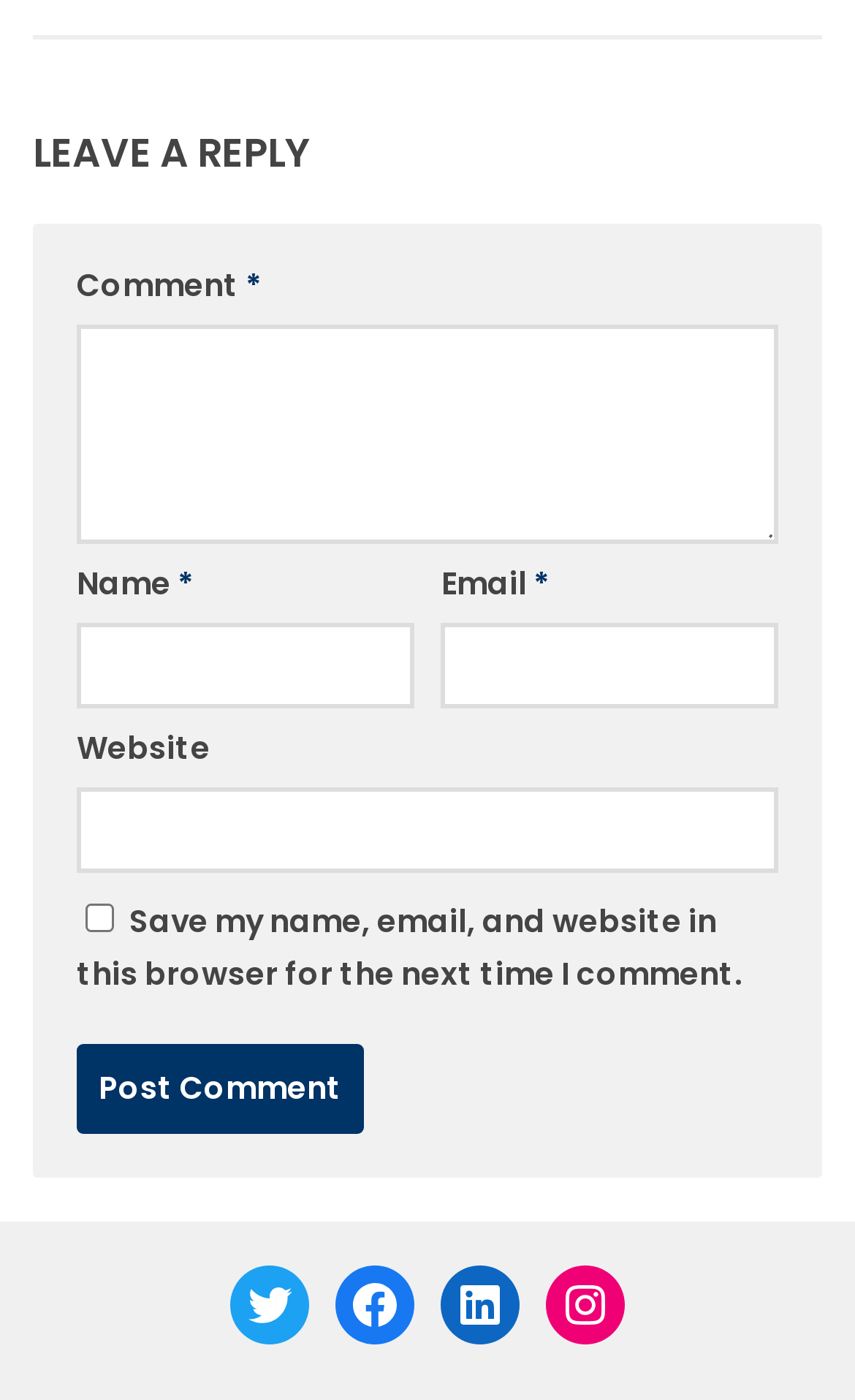Please specify the bounding box coordinates of the clickable section necessary to execute the following command: "Visit Twitter".

[0.269, 0.904, 0.362, 0.961]